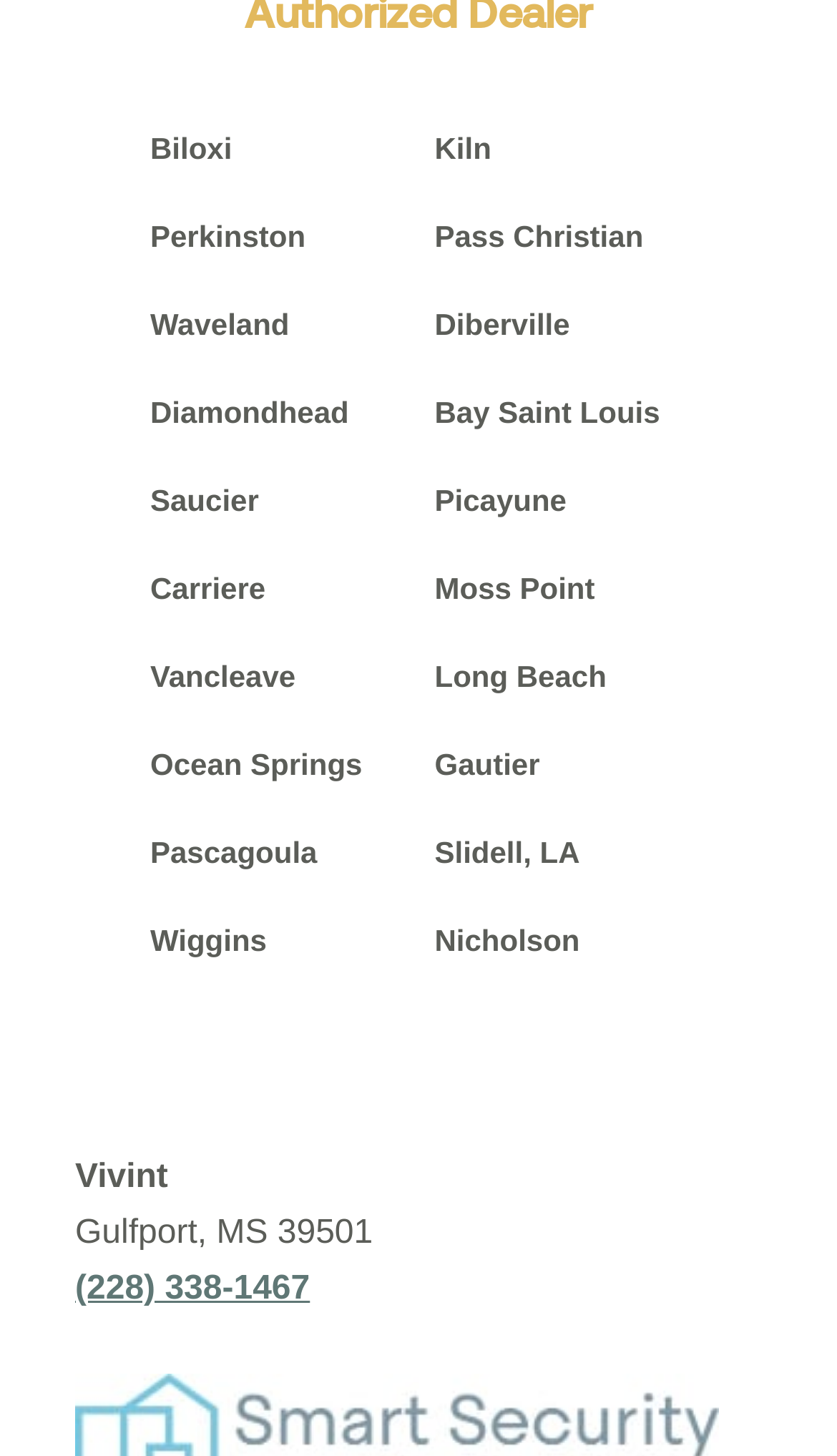Identify the bounding box coordinates of the region that needs to be clicked to carry out this instruction: "click Biloxi". Provide these coordinates as four float numbers ranging from 0 to 1, i.e., [left, top, right, bottom].

[0.179, 0.089, 0.277, 0.113]